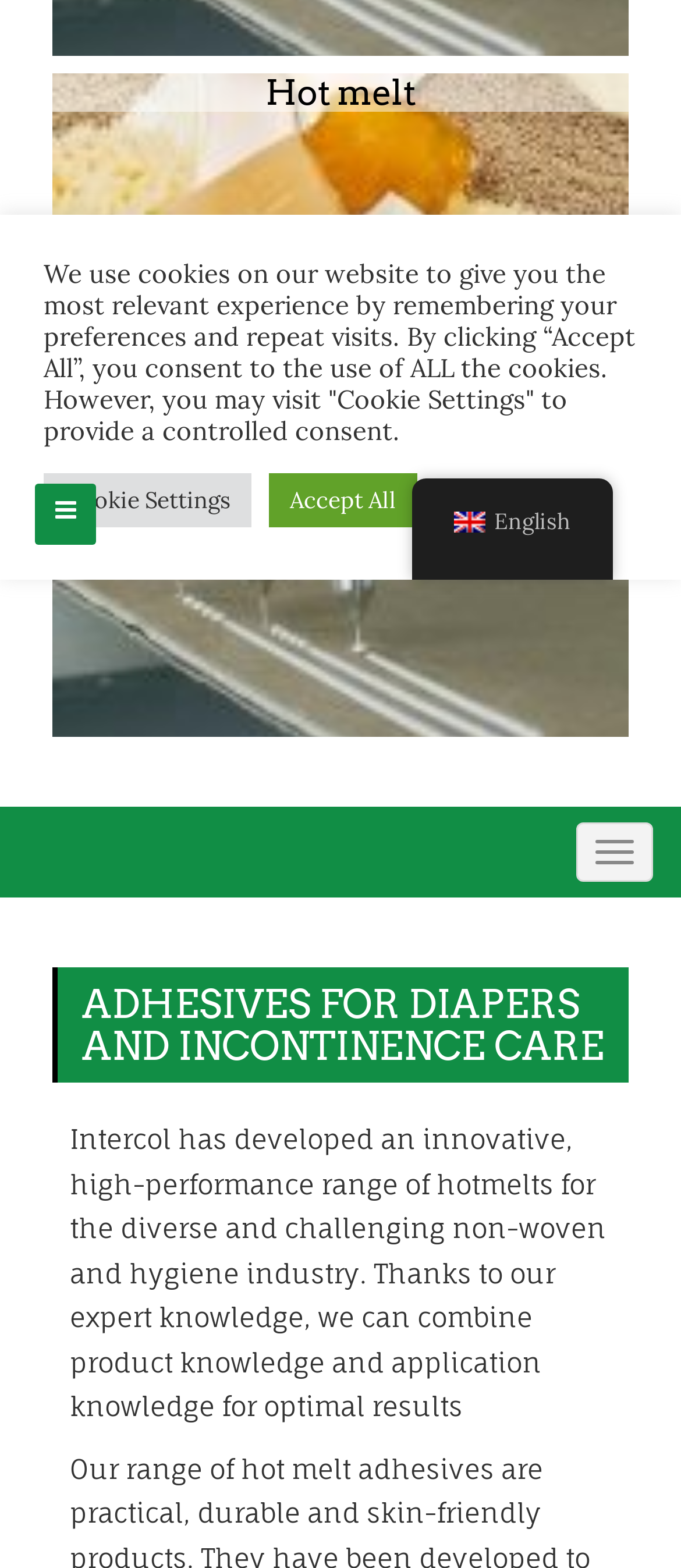Predict the bounding box coordinates of the UI element that matches this description: "English". The coordinates should be in the format [left, top, right, bottom] with each value between 0 and 1.

[0.605, 0.305, 0.9, 0.37]